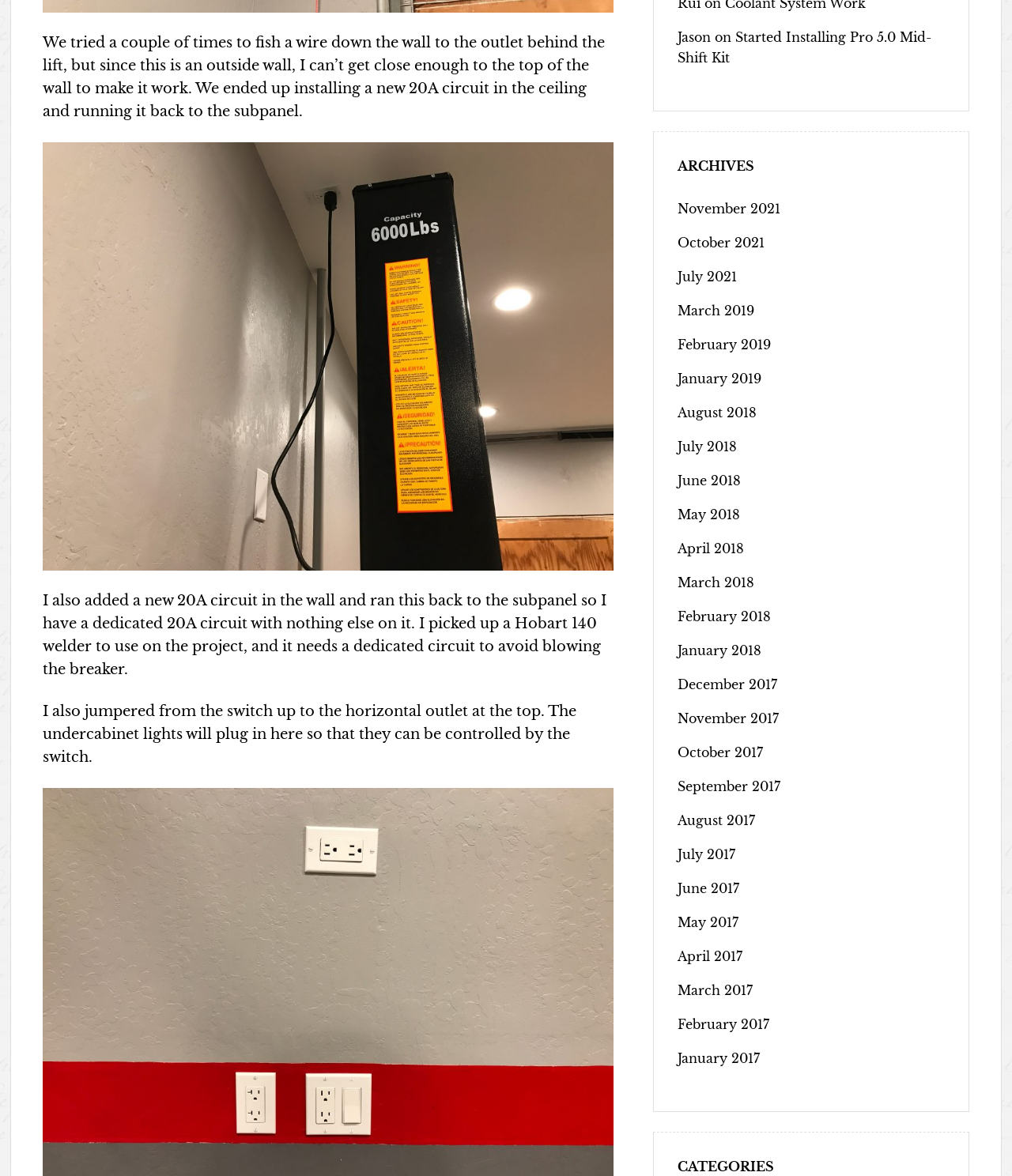Using the description "April 2017", locate and provide the bounding box of the UI element.

[0.67, 0.807, 0.734, 0.82]